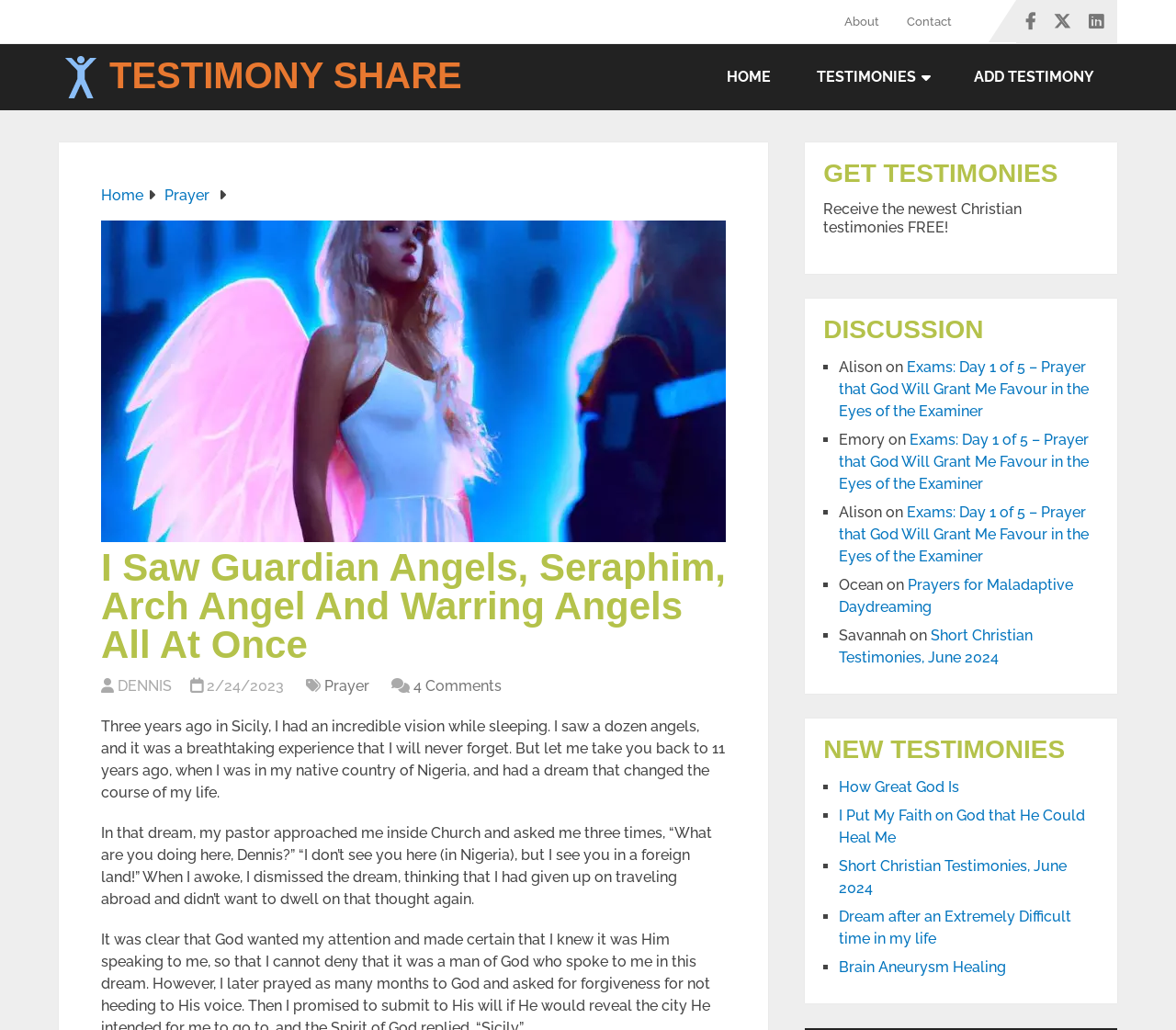Generate the text content of the main headline of the webpage.

I Saw Guardian Angels, Seraphim, Arch Angel And Warring Angels All At Once